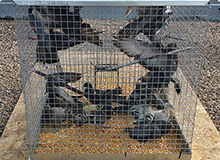Where is the bird control service located?
Using the visual information from the image, give a one-word or short-phrase answer.

Reno, Nevada